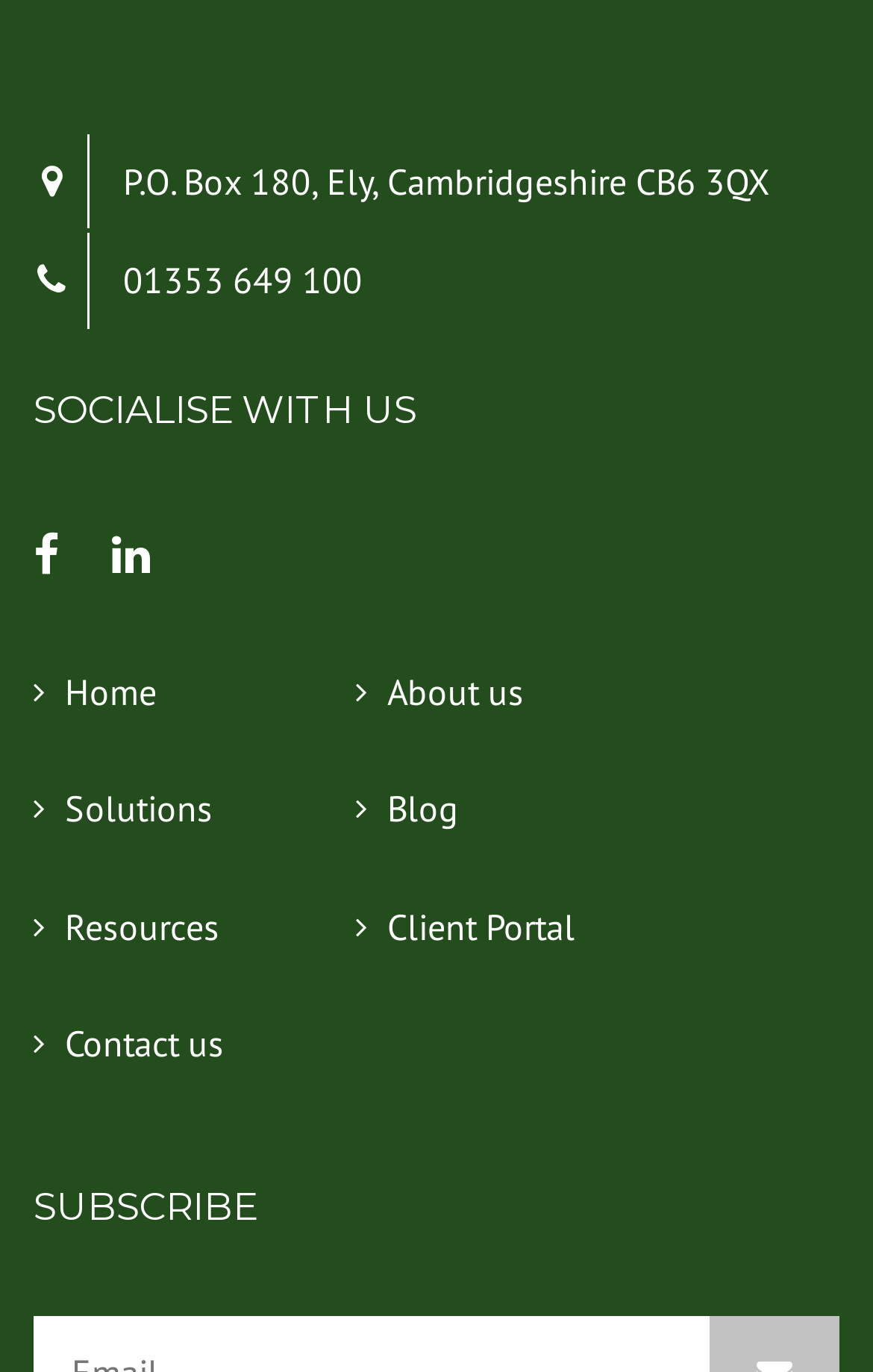Please determine the bounding box coordinates for the element that should be clicked to follow these instructions: "Contact us".

[0.038, 0.736, 0.408, 0.785]